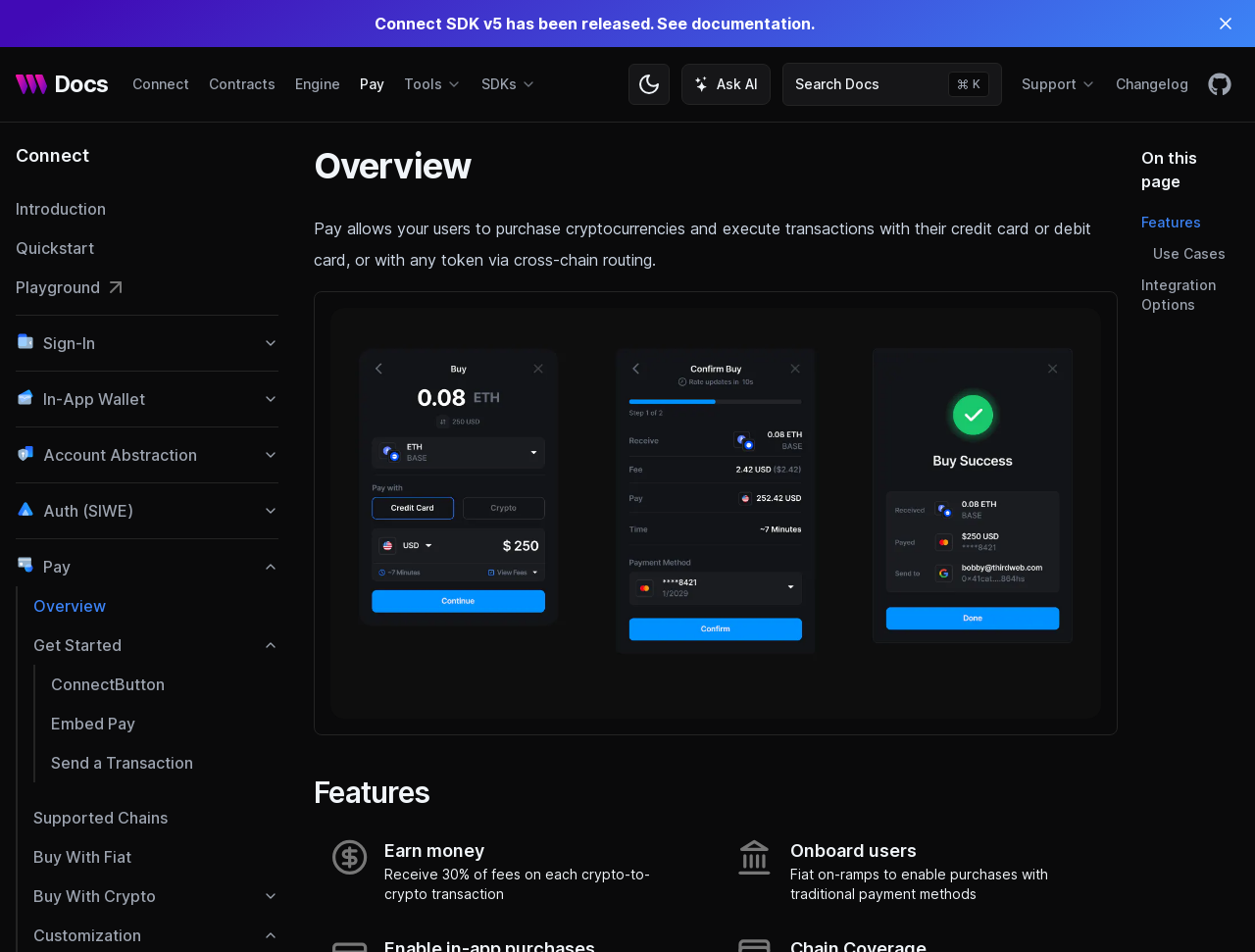What is the purpose of the 'Pay' feature?
Answer the question with just one word or phrase using the image.

Purchase cryptocurrencies and execute transactions